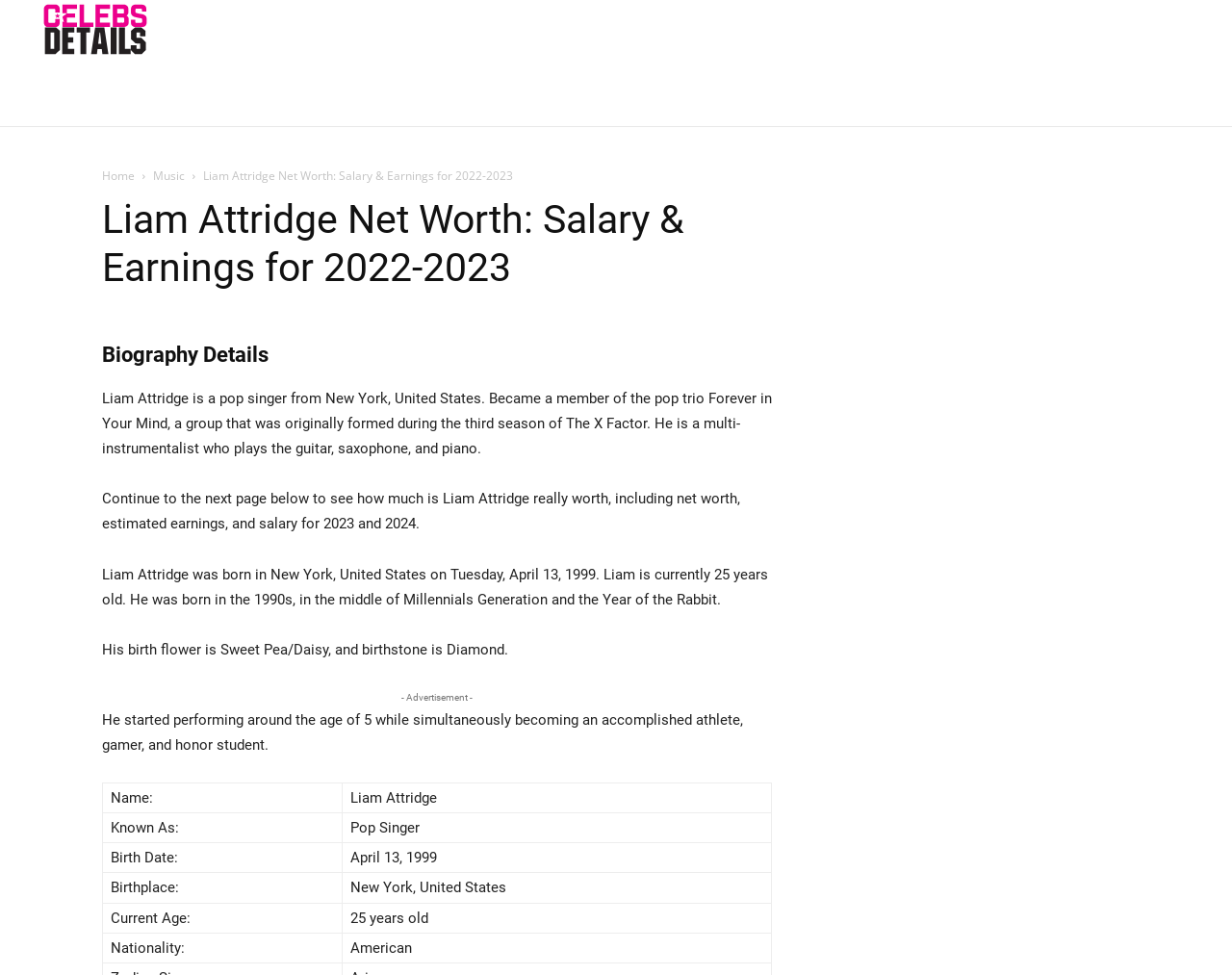Using the image as a reference, answer the following question in as much detail as possible:
How old is Liam Attridge?

I found this answer by looking at the table that lists Liam Attridge's biography details, where it mentions his current age as 25 years old.